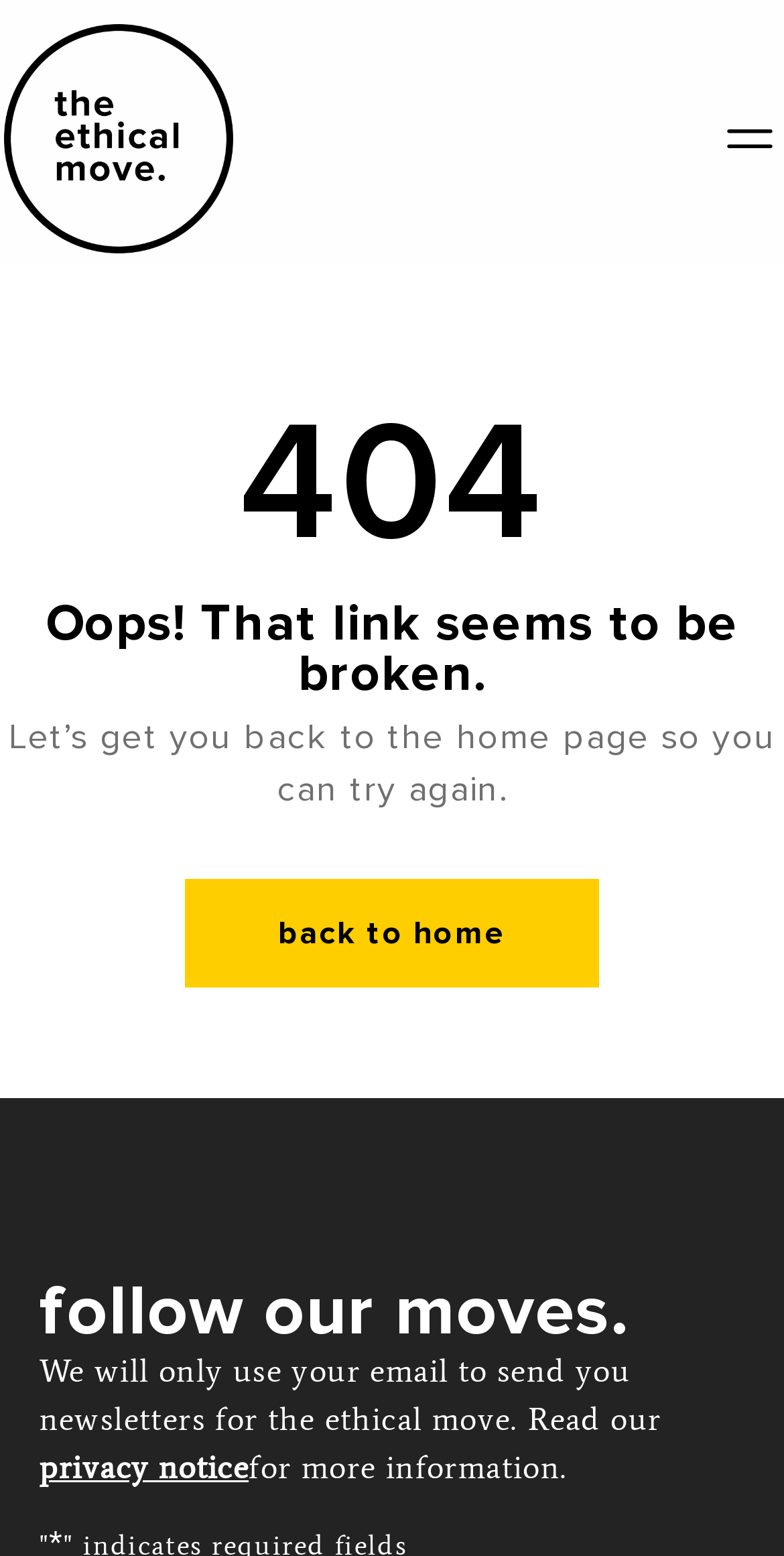Please determine the bounding box coordinates of the section I need to click to accomplish this instruction: "visit the ethical move".

[0.005, 0.015, 0.892, 0.163]